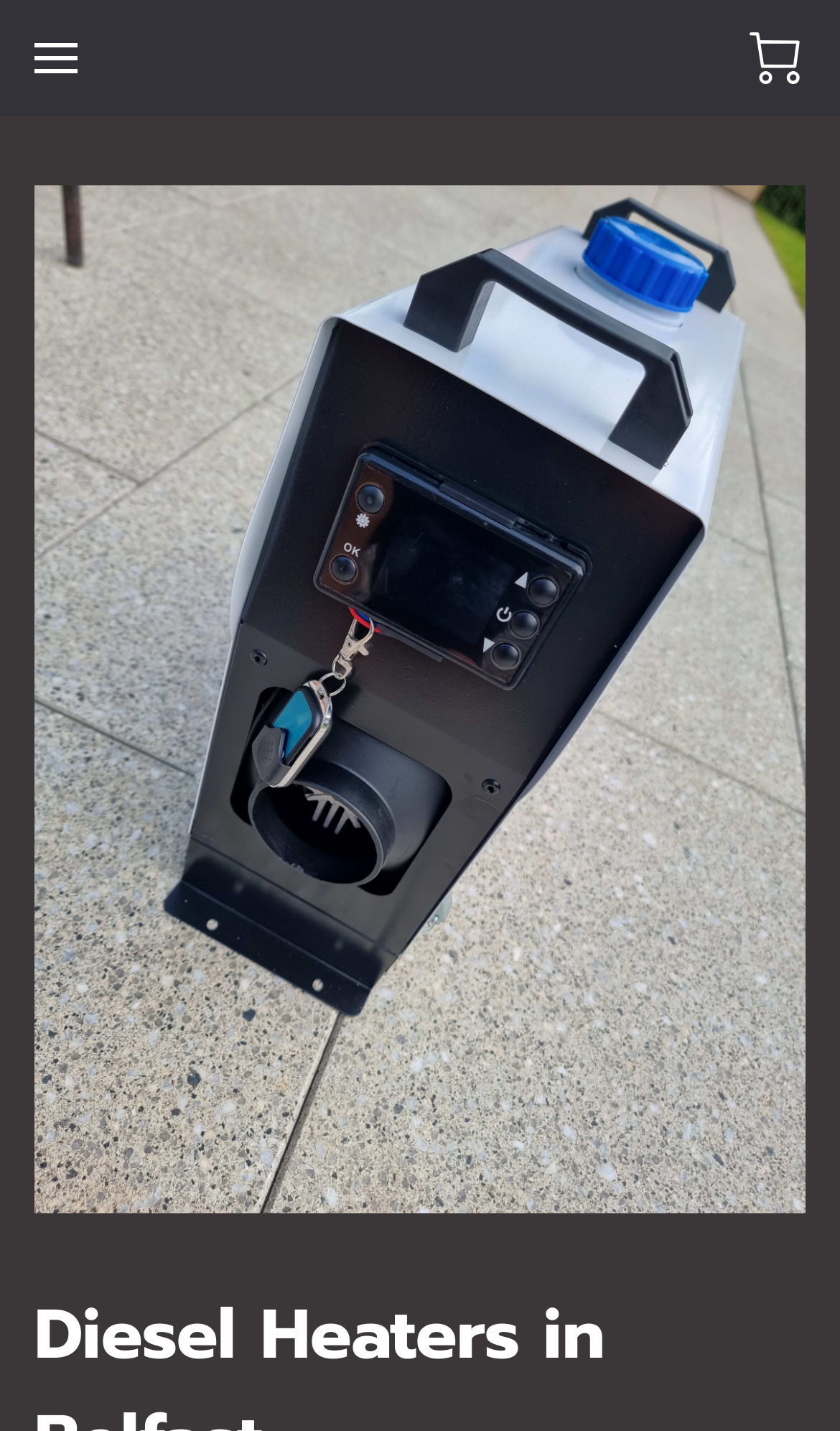Locate the bounding box coordinates of the UI element described by: "0". The bounding box coordinates should consist of four float numbers between 0 and 1, i.e., [left, top, right, bottom].

[0.892, 0.023, 0.954, 0.059]